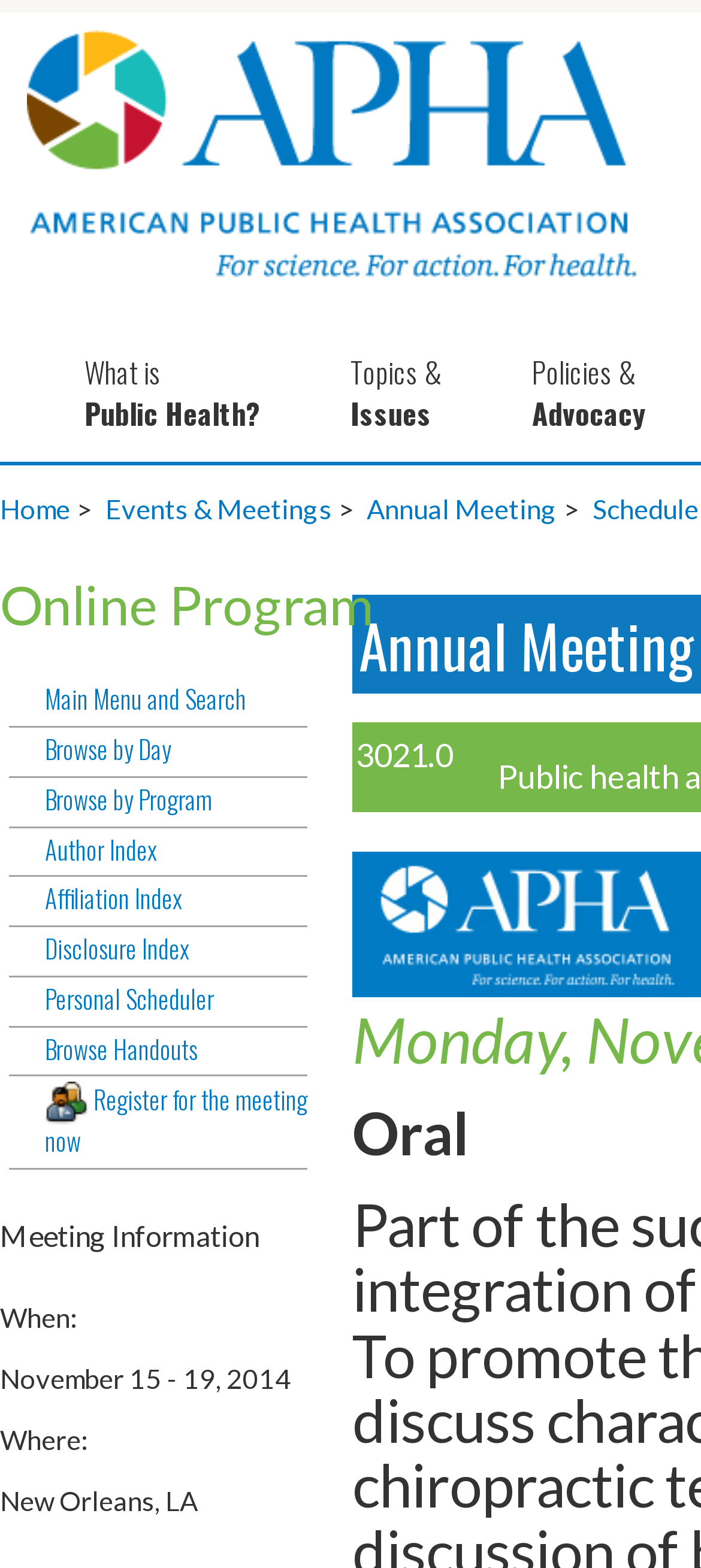Locate the bounding box coordinates of the element you need to click to accomplish the task described by this instruction: "Go to Annual Meeting".

[0.523, 0.314, 0.837, 0.335]